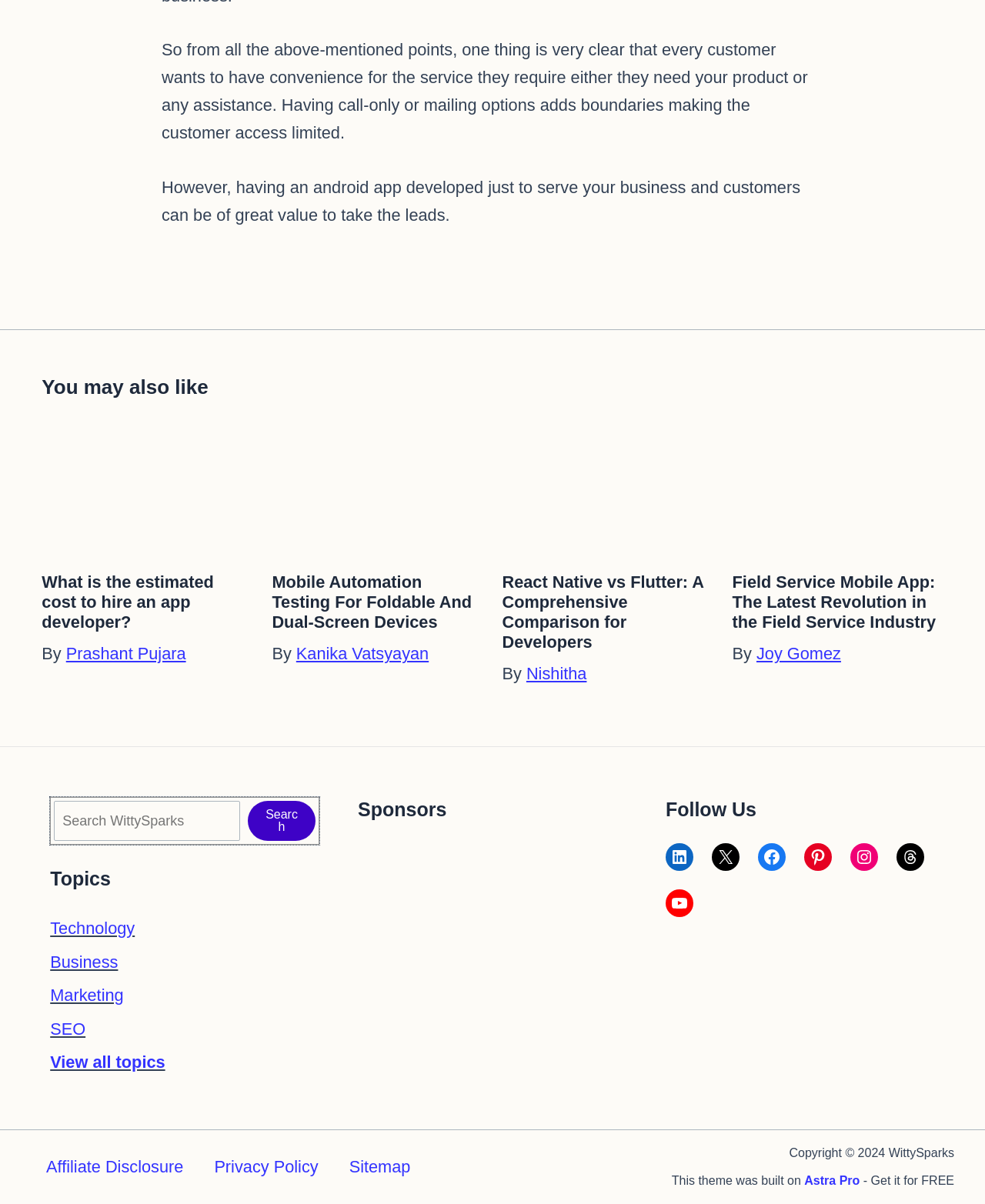Determine the bounding box coordinates for the region that must be clicked to execute the following instruction: "Follow WittySparks on LinkedIn".

[0.676, 0.7, 0.704, 0.723]